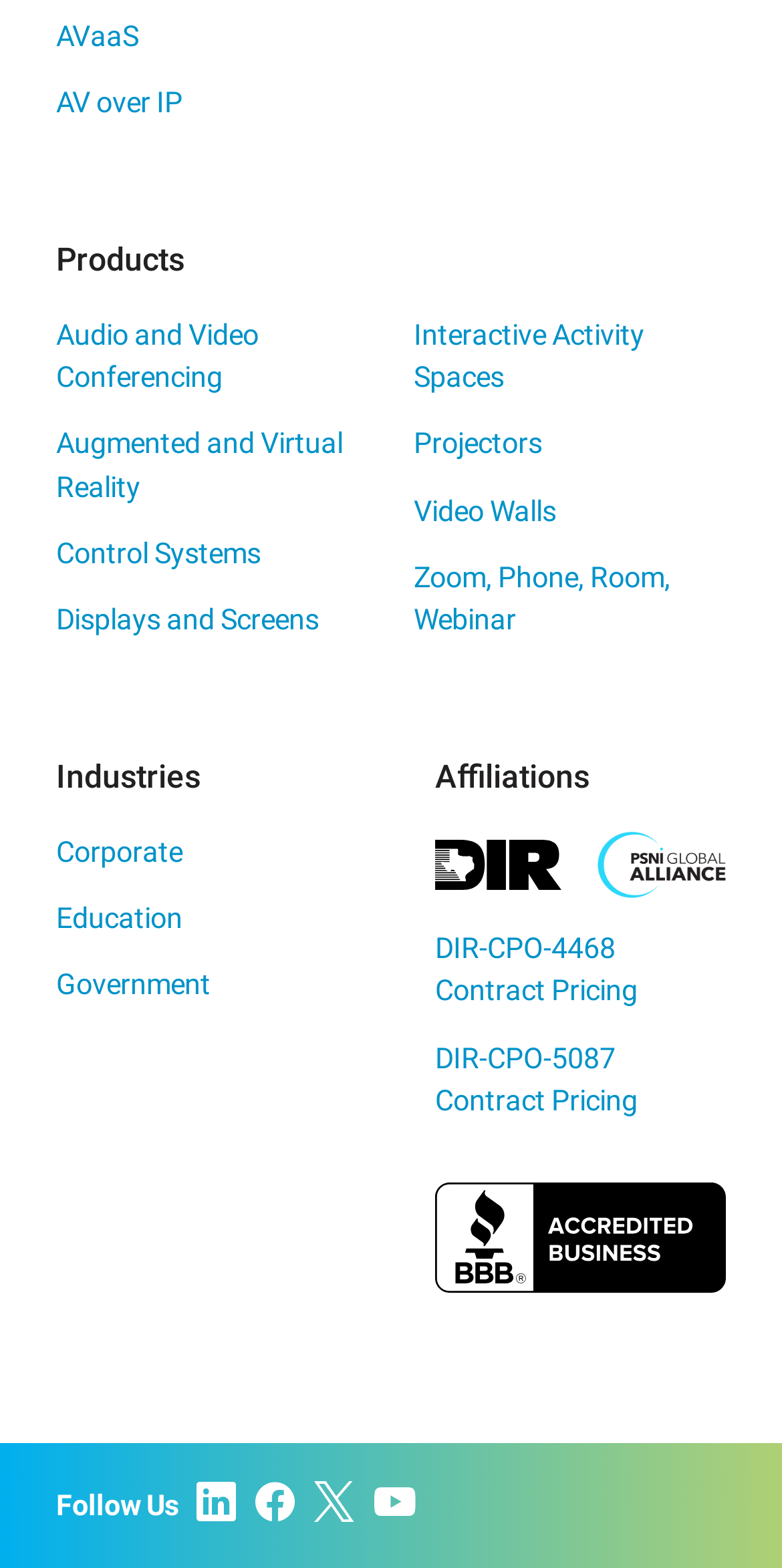Refer to the image and provide an in-depth answer to the question:
What is the first product category?

The first product category is 'AVaaS' which is a link located at the top left of the webpage with a bounding box coordinate of [0.072, 0.013, 0.177, 0.035].